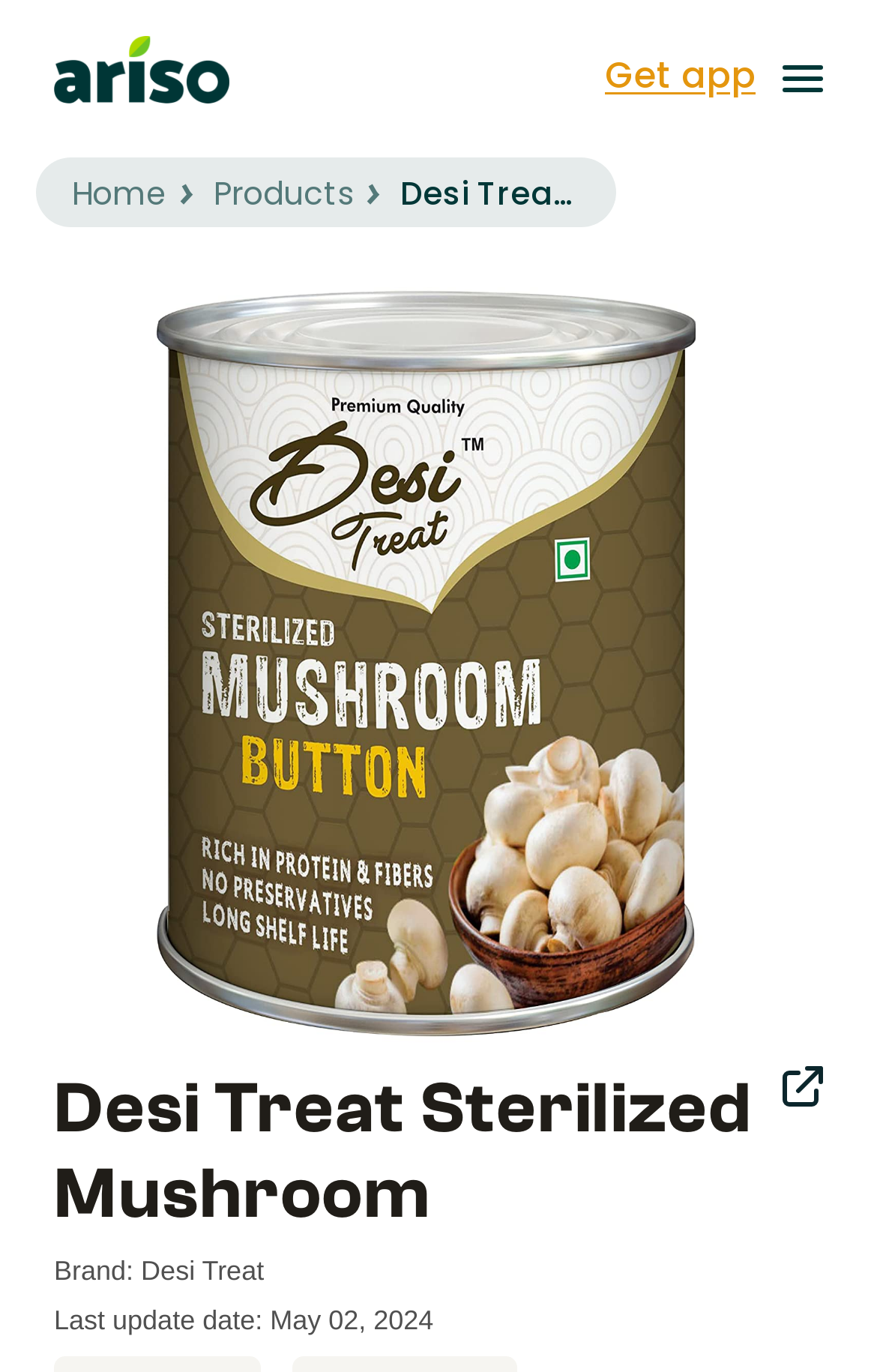Provide a short answer to the following question with just one word or phrase: How many links are there in the top navigation bar?

3